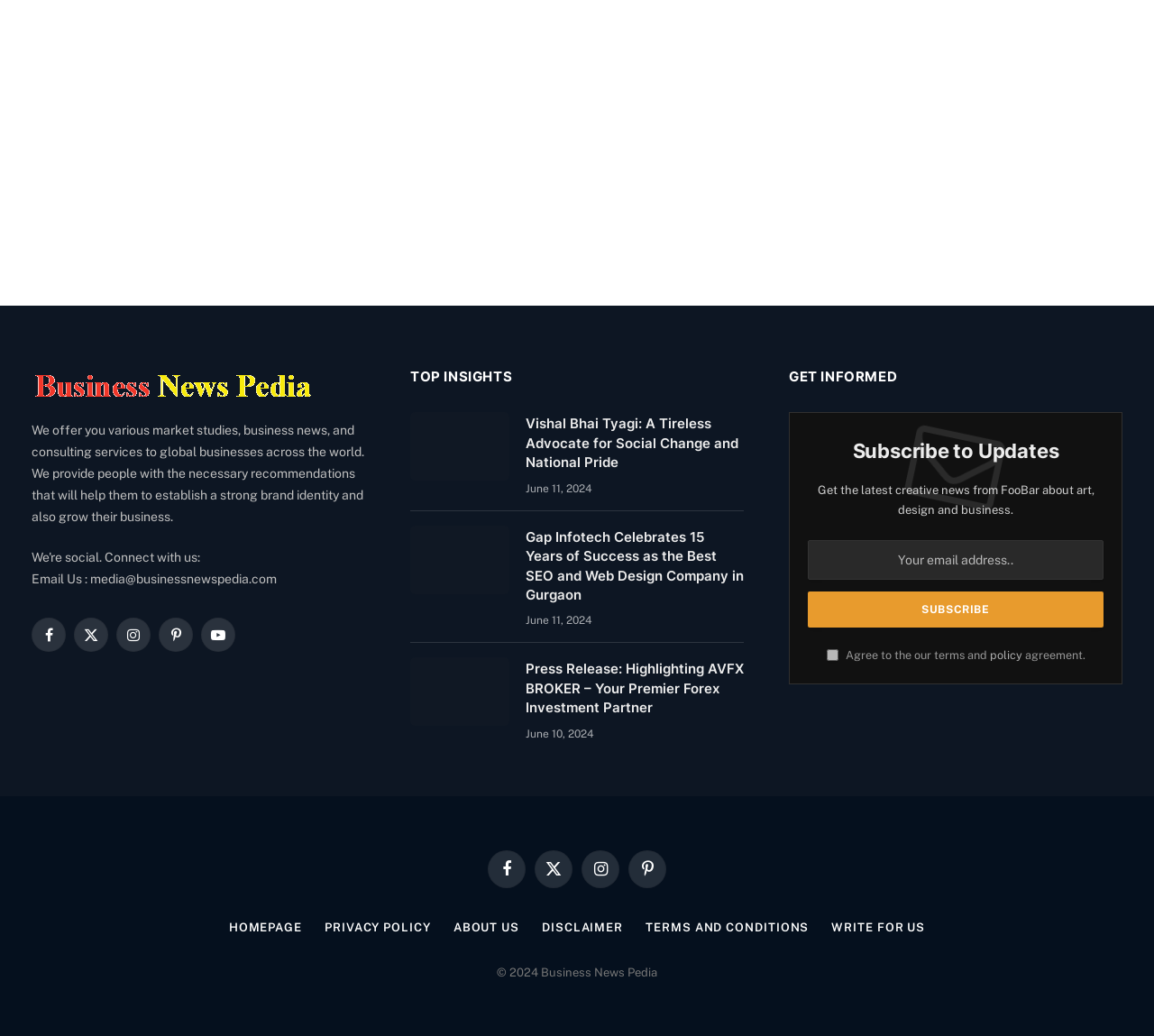Can you give a comprehensive explanation to the question given the content of the image?
How many social media links are there?

There are five social media links, which are Facebook, Twitter, Instagram, Pinterest, and YouTube. These links can be found in two sections, one at the top and one at the bottom of the webpage.